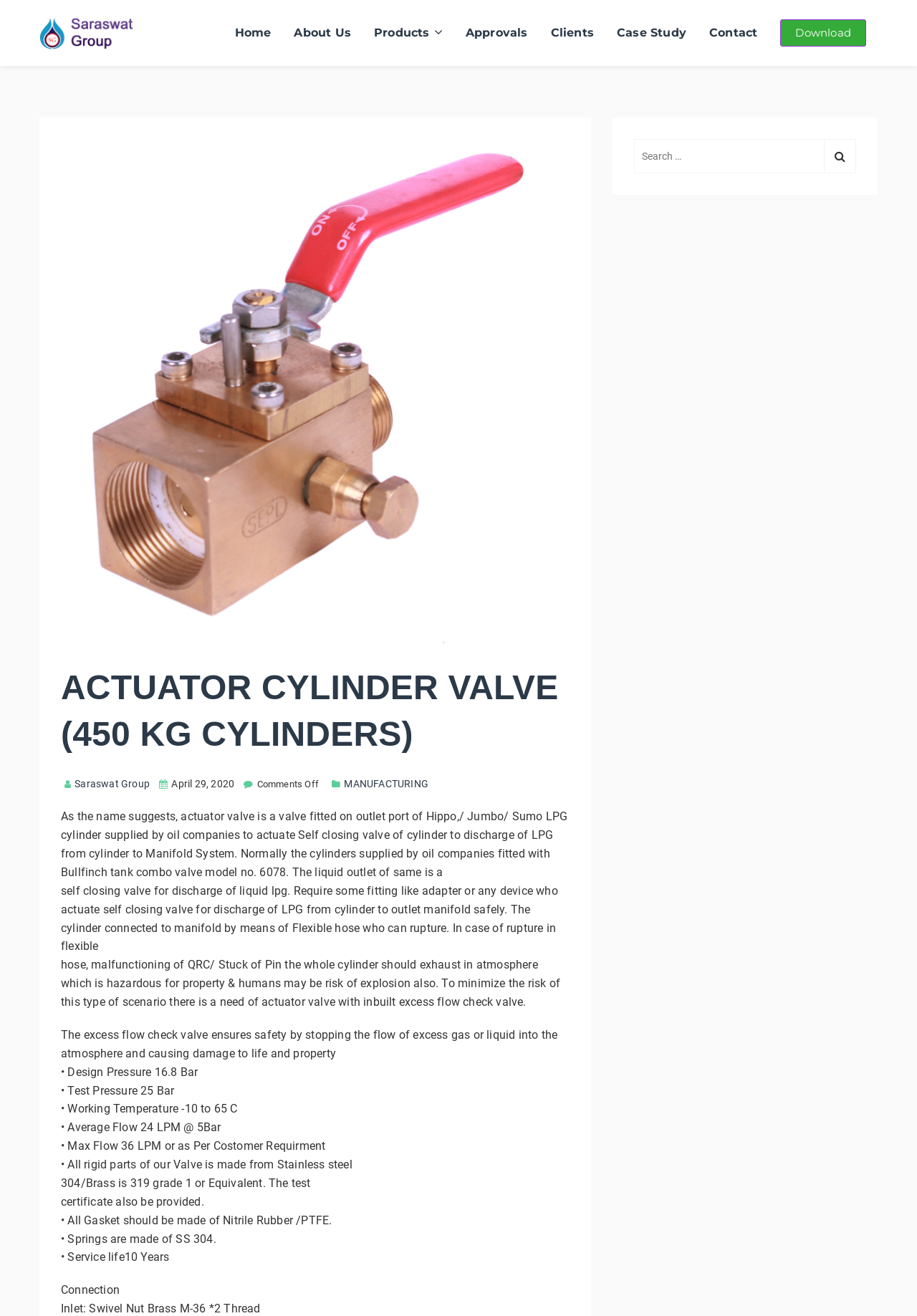Determine the bounding box coordinates of the target area to click to execute the following instruction: "Click on the 'Home' link."

[0.243, 0.005, 0.308, 0.045]